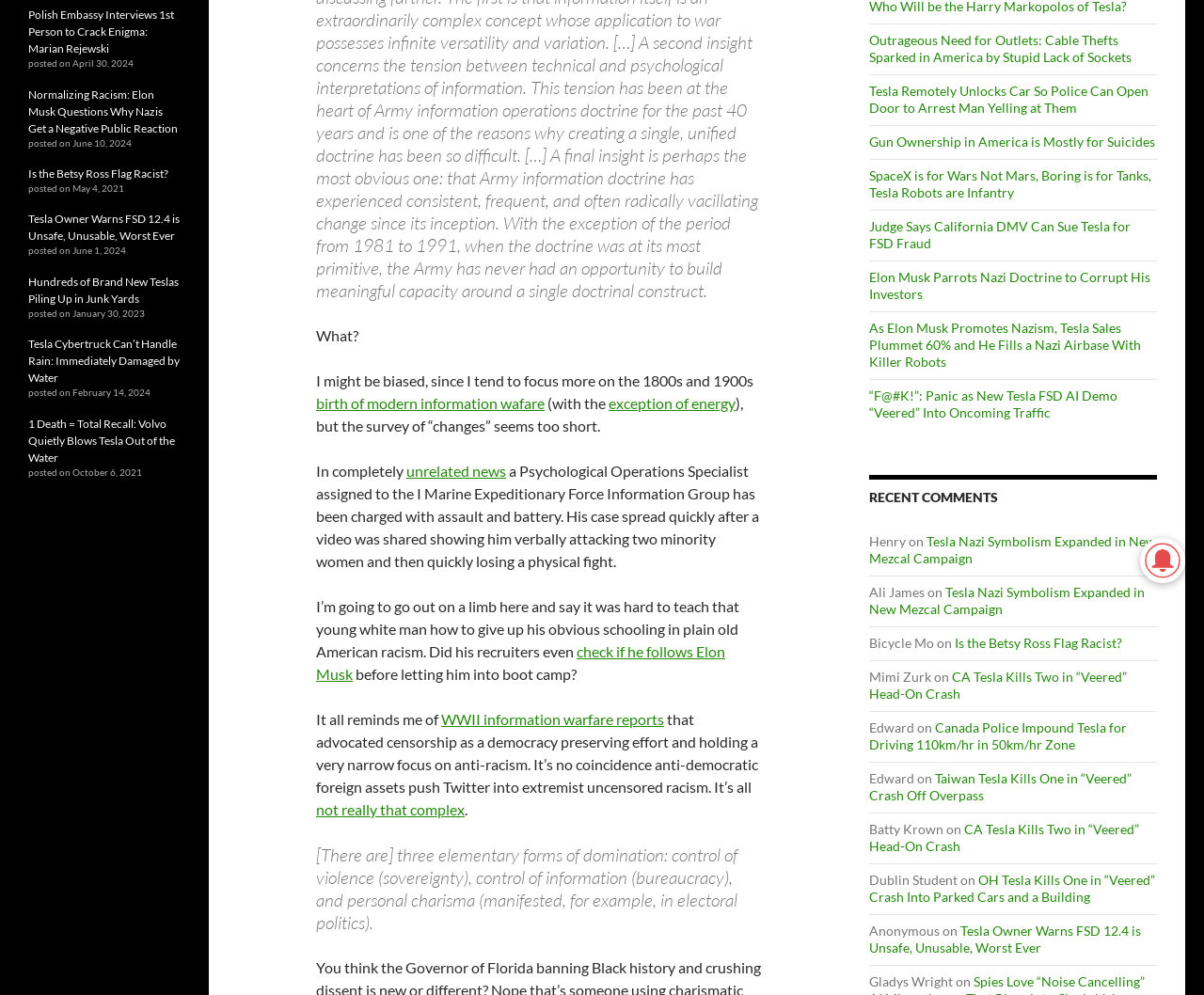Using the given description, provide the bounding box coordinates formatted as (top-left x, top-left y, bottom-right x, bottom-right y), with all values being floating point numbers between 0 and 1. Description: not really that complex

[0.262, 0.804, 0.386, 0.822]